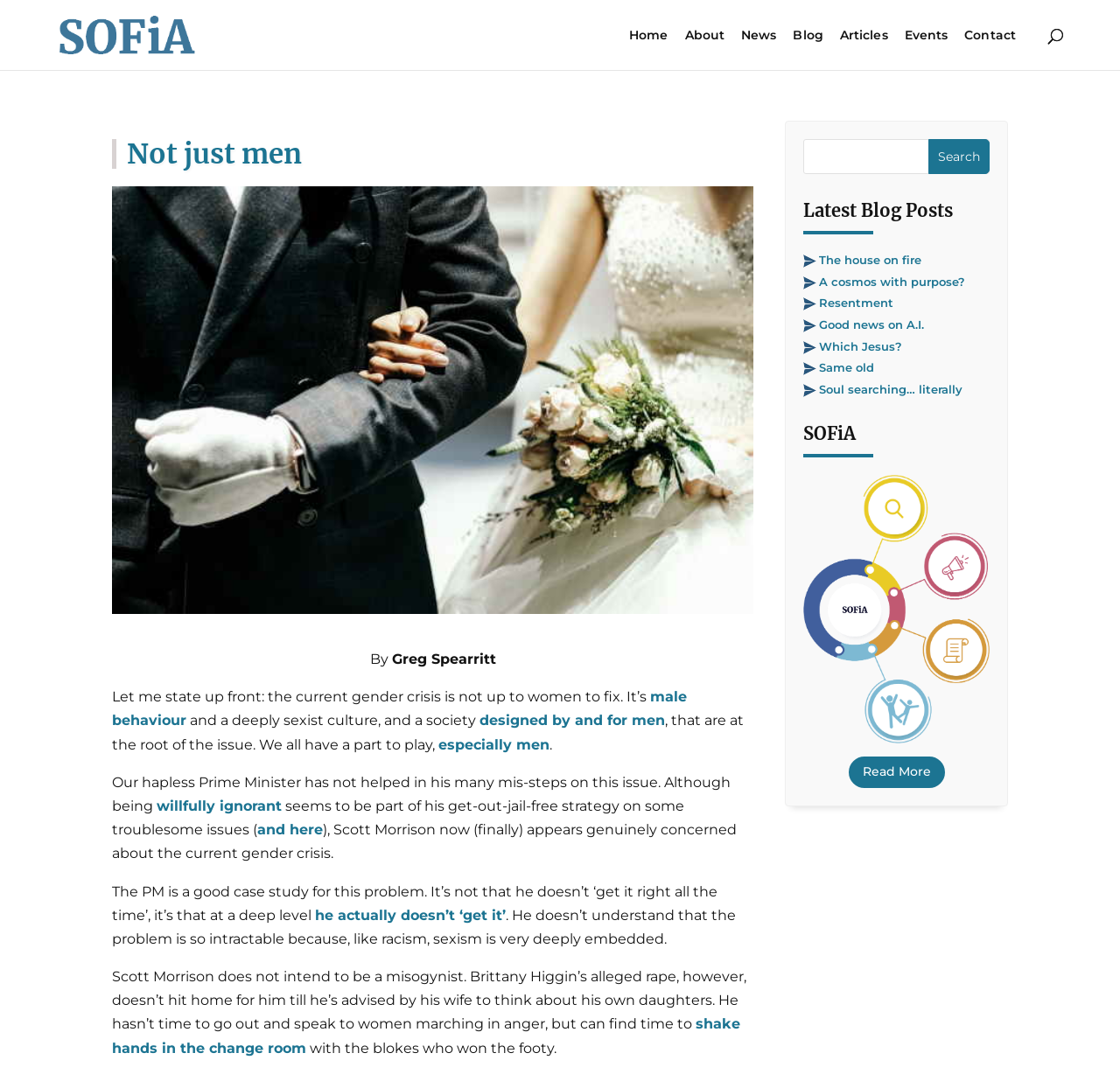What is the title of the section below the blog post?
Your answer should be a single word or phrase derived from the screenshot.

Latest Blog Posts